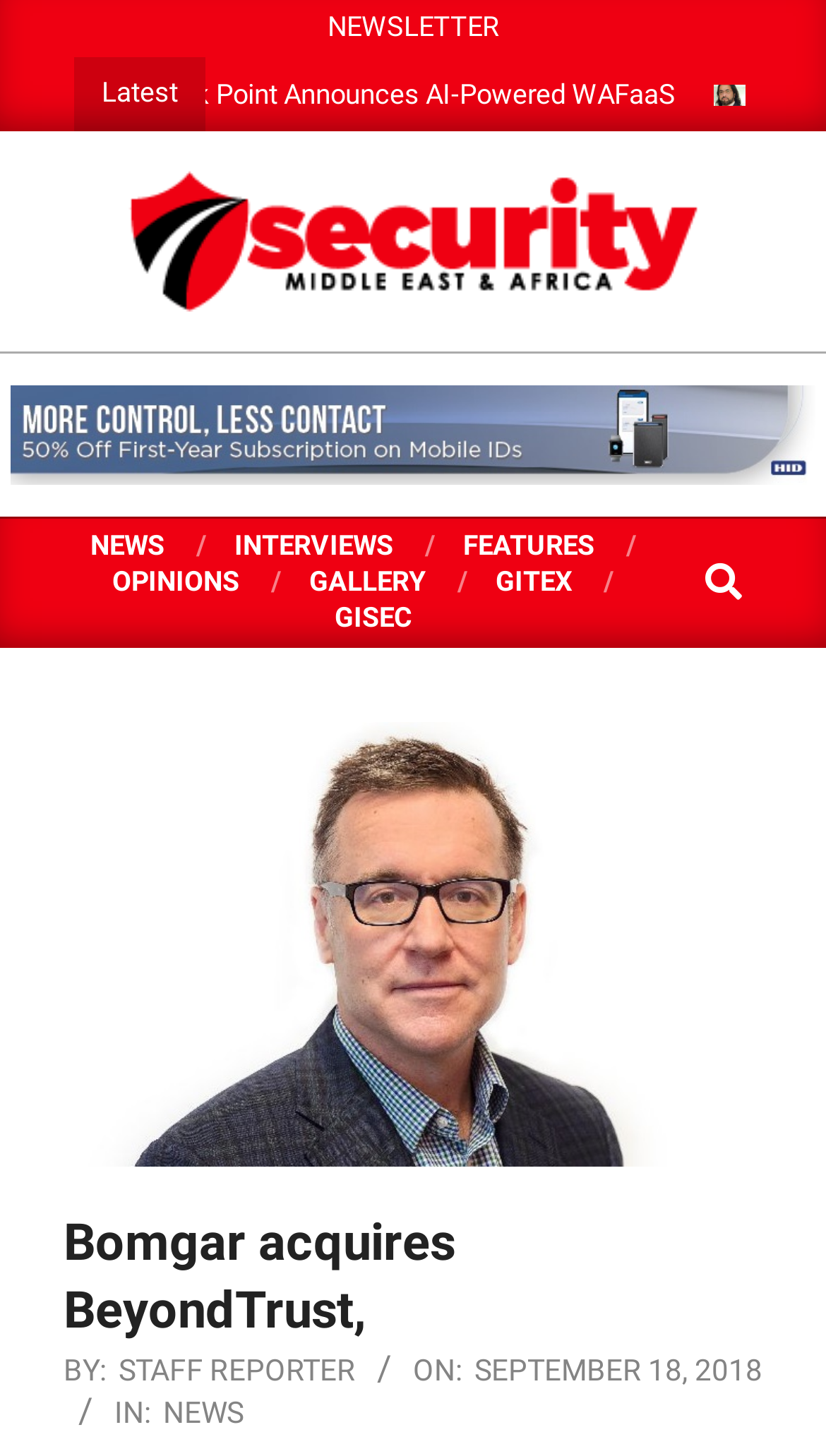Please specify the bounding box coordinates of the clickable region necessary for completing the following instruction: "View the NEWS section". The coordinates must consist of four float numbers between 0 and 1, i.e., [left, top, right, bottom].

[0.197, 0.958, 0.295, 0.981]